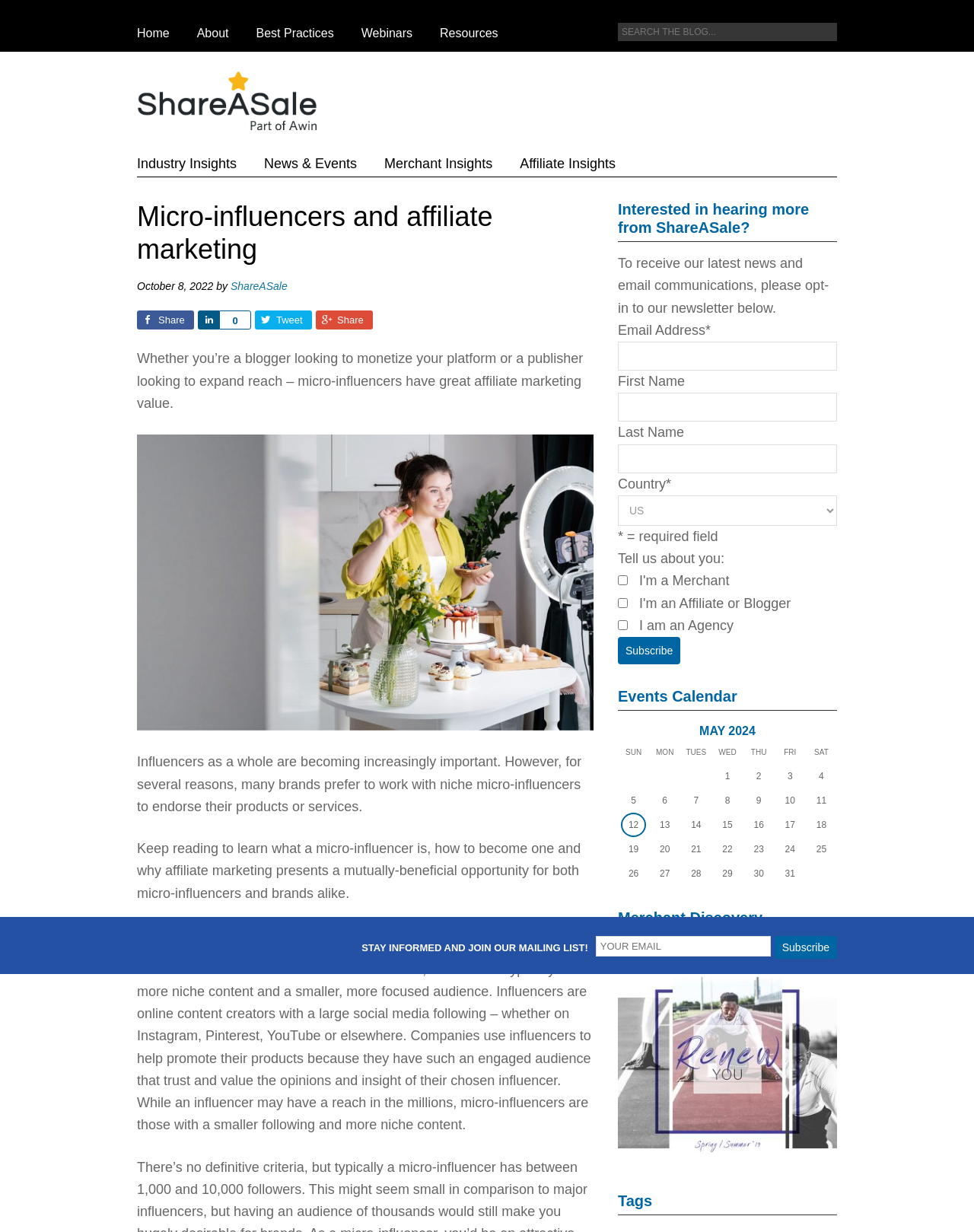Pinpoint the bounding box coordinates of the clickable element needed to complete the instruction: "Search the blog". The coordinates should be provided as four float numbers between 0 and 1: [left, top, right, bottom].

[0.634, 0.019, 0.859, 0.033]